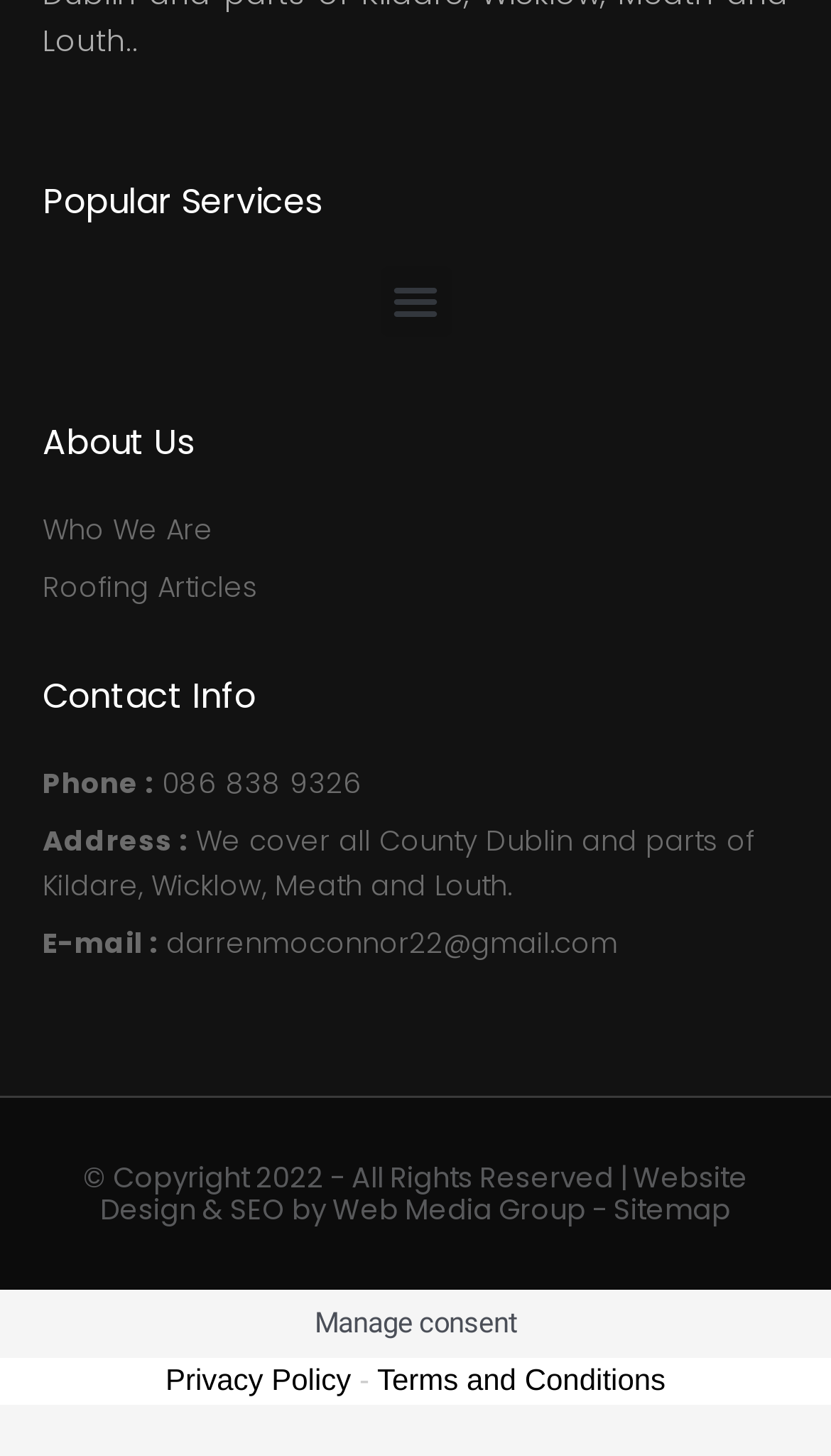What is the email address to contact the company?
Kindly offer a comprehensive and detailed response to the question.

I found the answer by looking at the 'Contact Info' section of the webpage, where it lists the email address as 'E-mail : darrenmoconnor22@gmail.com'.